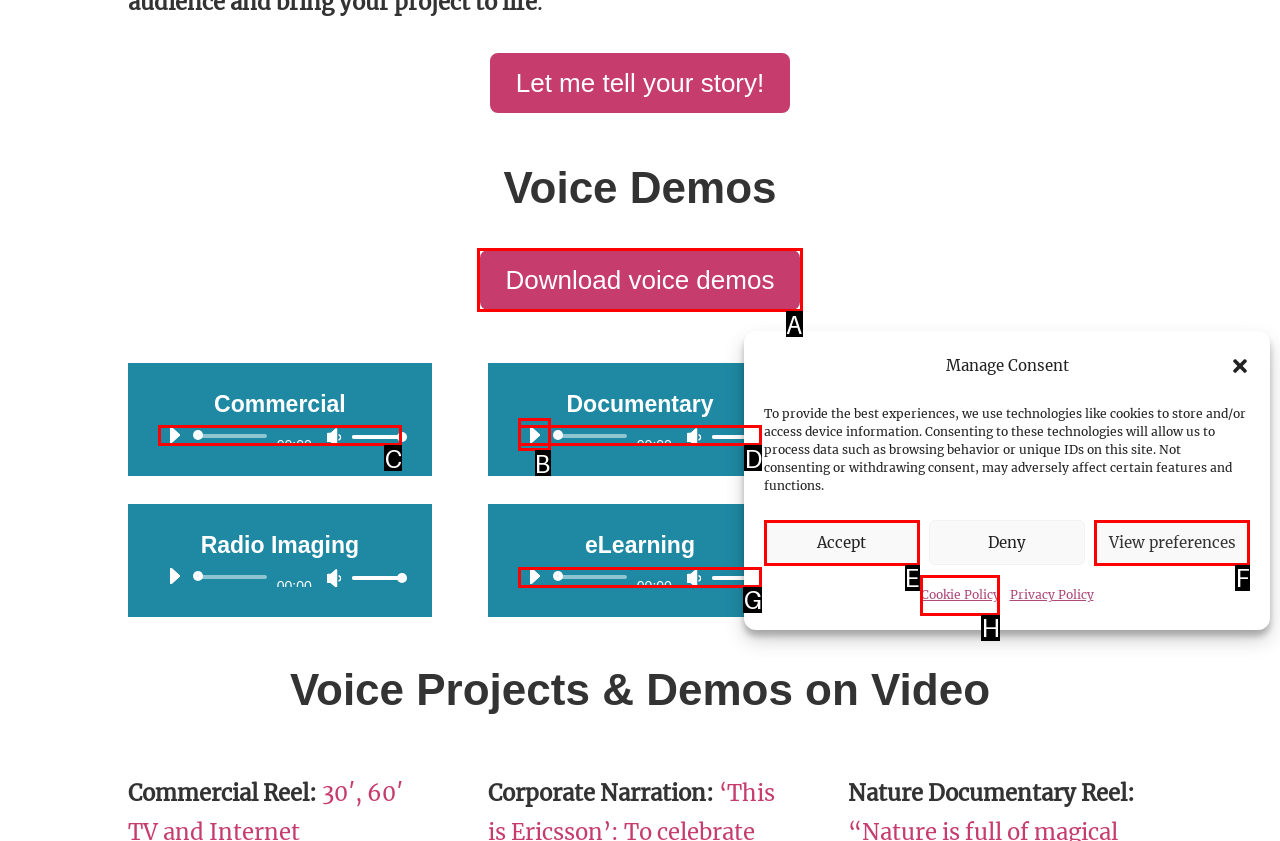Tell me which option best matches this description: Download voice demos
Answer with the letter of the matching option directly from the given choices.

A